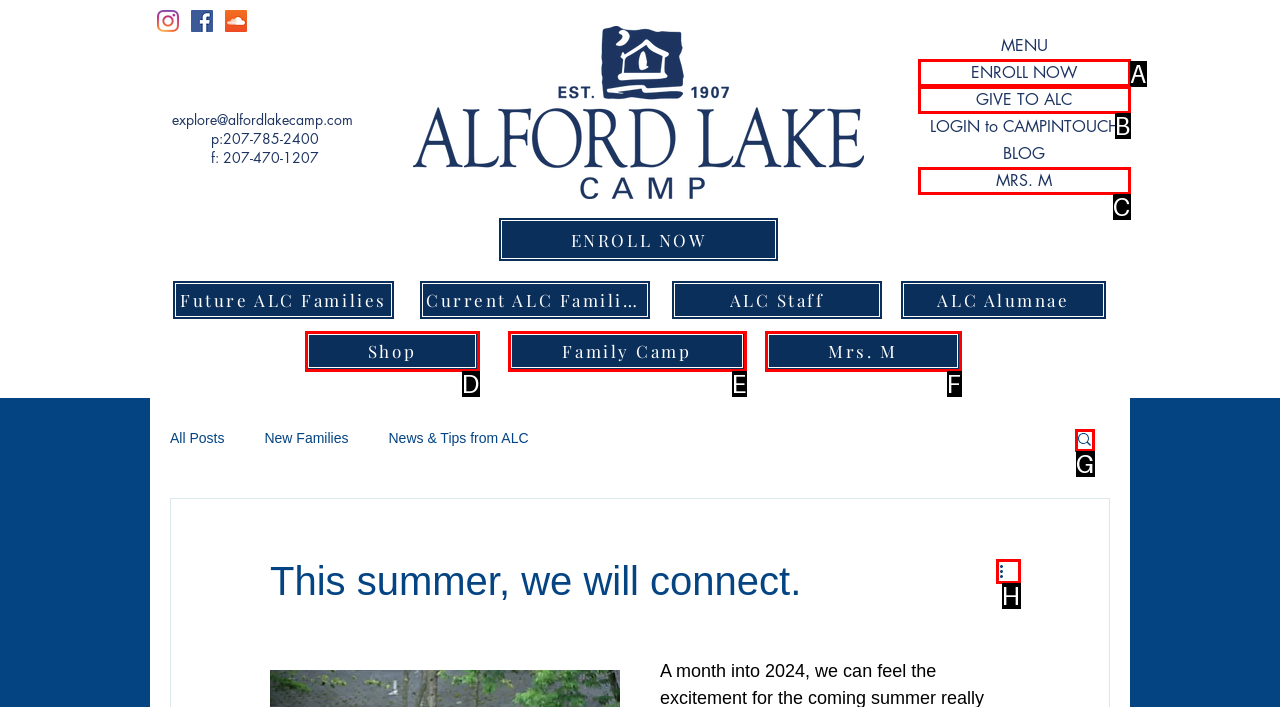Identify the appropriate choice to fulfill this task: Search for something
Respond with the letter corresponding to the correct option.

G